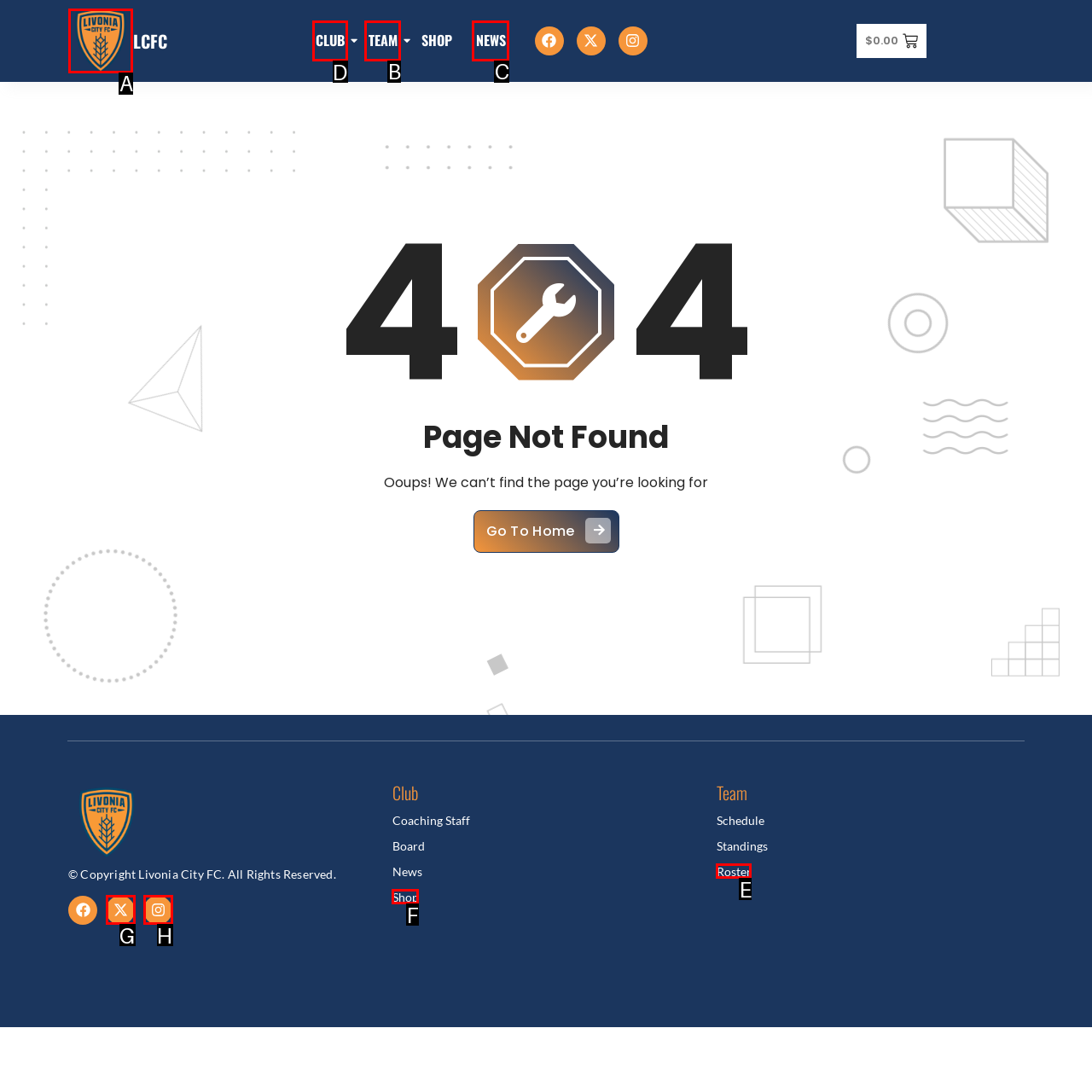Based on the choices marked in the screenshot, which letter represents the correct UI element to perform the task: Go to the CLUB page?

D